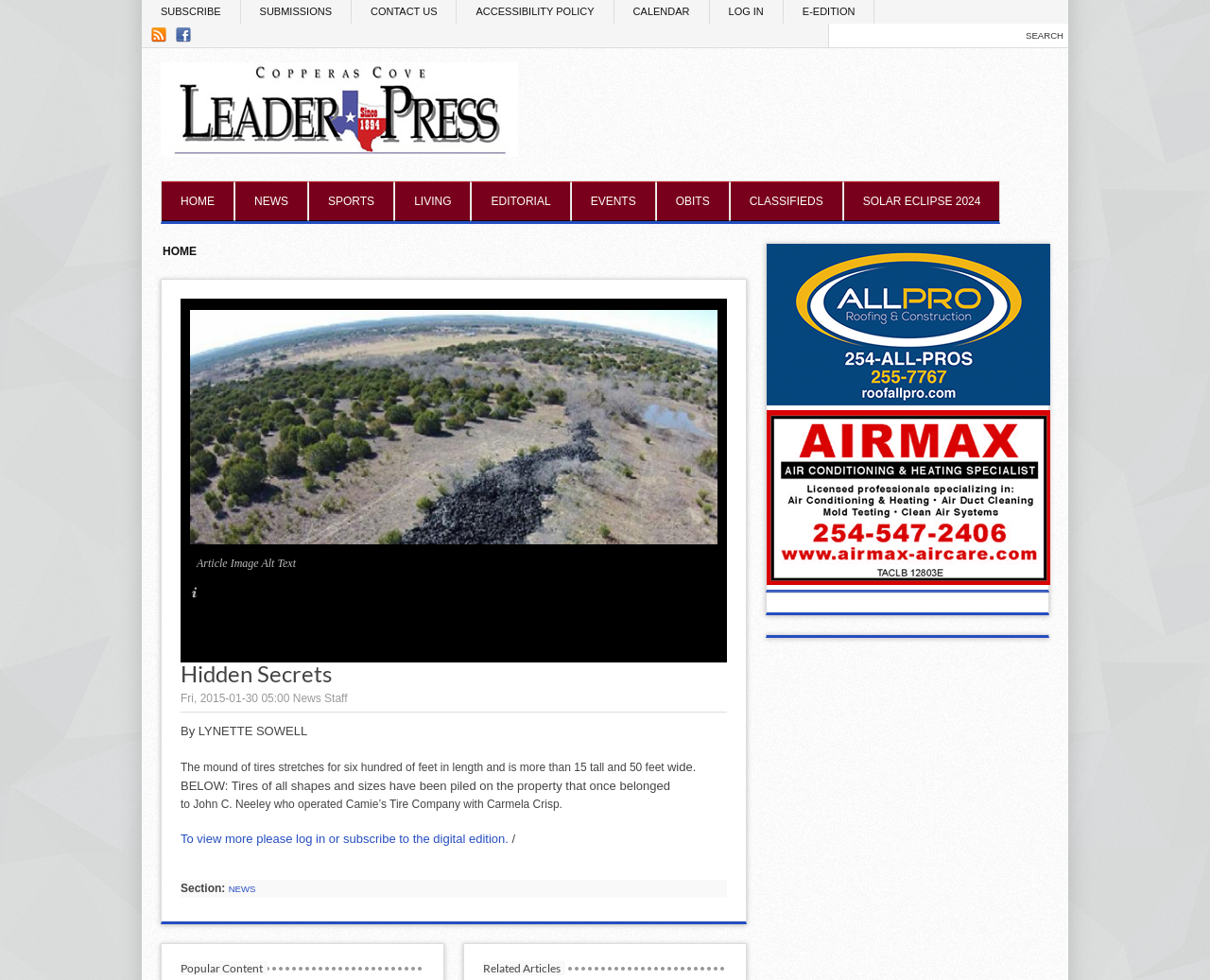Respond to the following question with a brief word or phrase:
What is the title of the article on the page?

Hidden Secrets